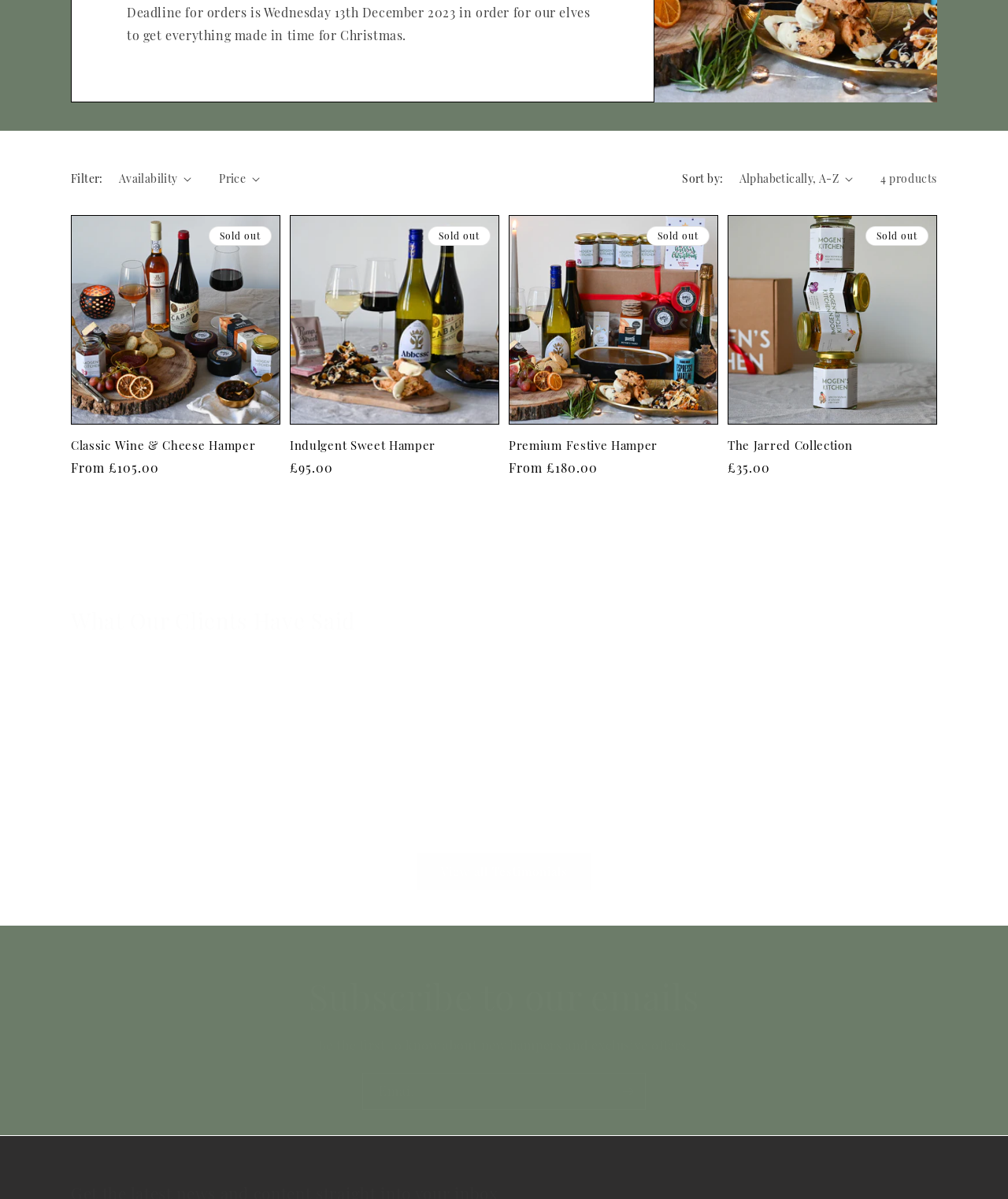From the element description Premium Festive Hamper, predict the bounding box coordinates of the UI element. The coordinates must be specified in the format (top-left x, top-left y, bottom-right x, bottom-right y) and should be within the 0 to 1 range.

[0.505, 0.366, 0.712, 0.378]